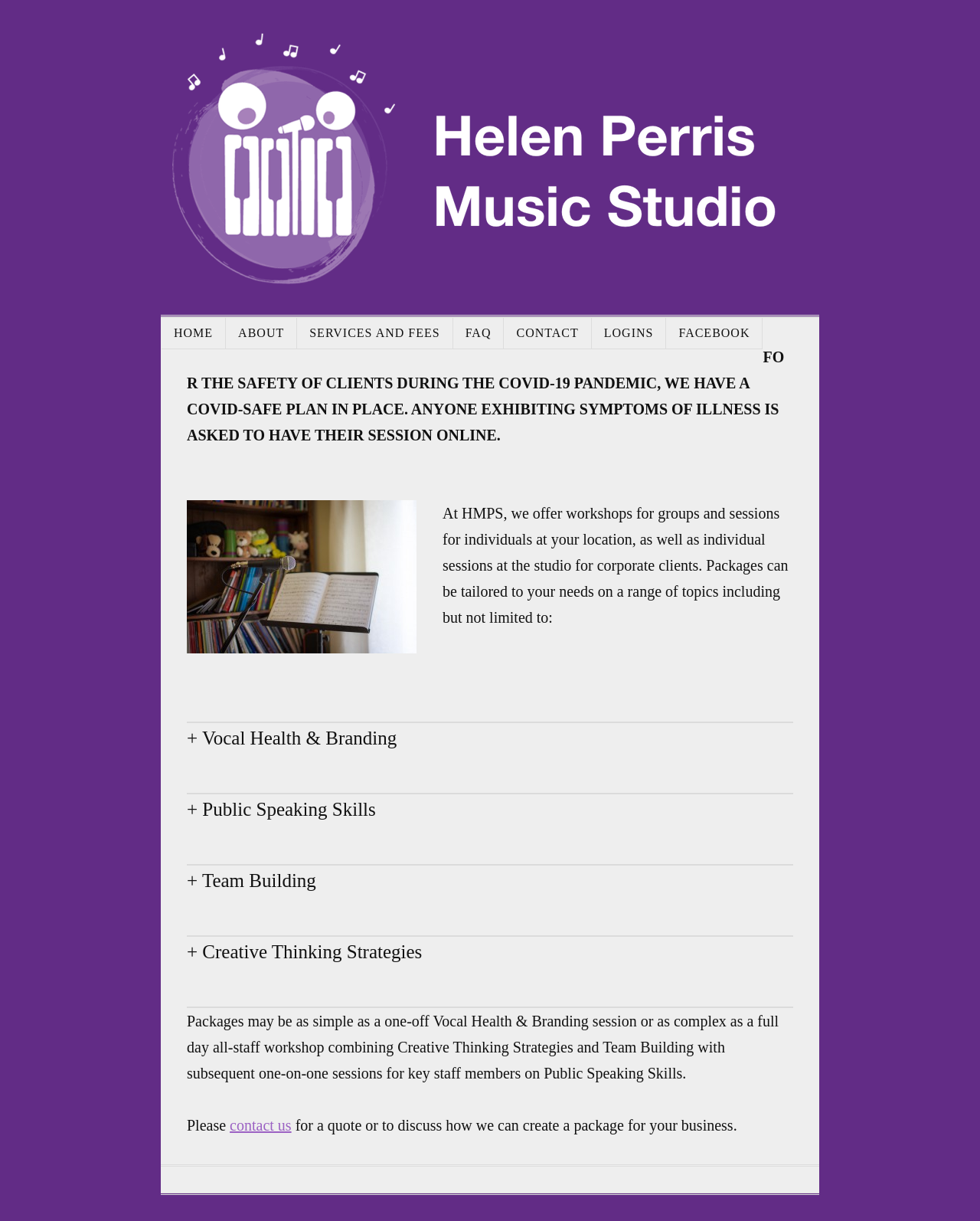Kindly respond to the following question with a single word or a brief phrase: 
What is the purpose of the COVID-safe plan?

For client safety